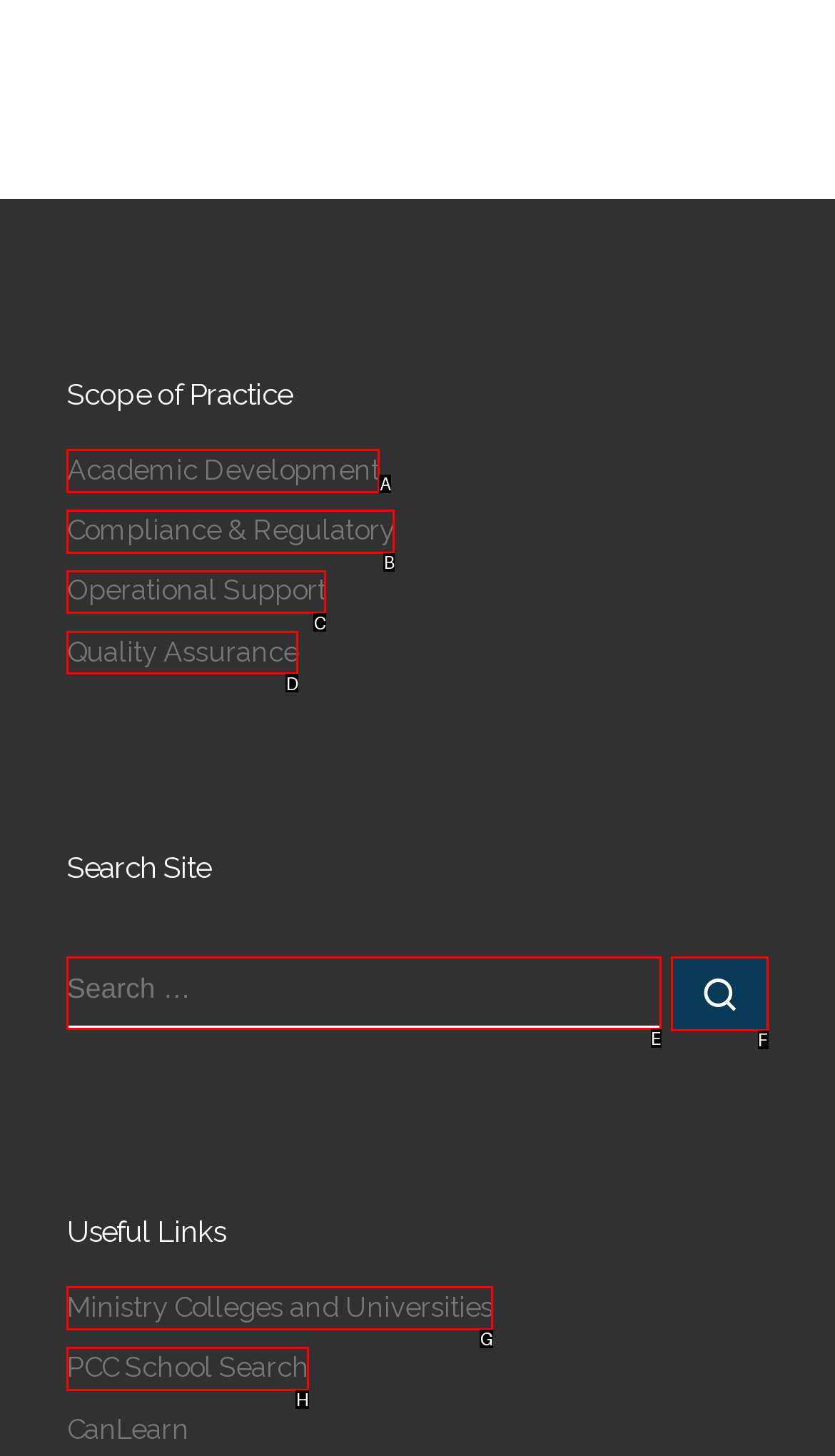Determine the letter of the element to click to accomplish this task: Search with the search button. Respond with the letter.

F